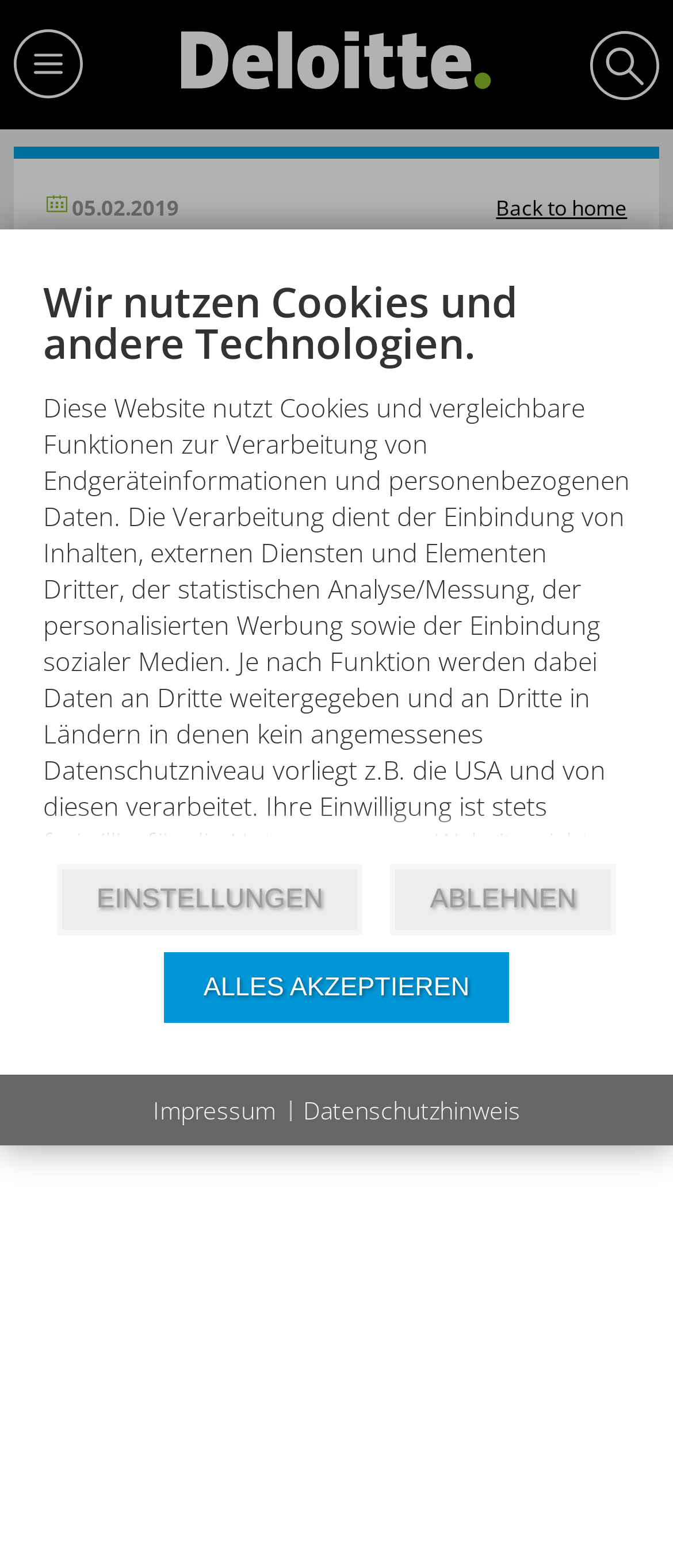Please determine and provide the text content of the webpage's heading.

European Commission requests Germany to revise exit tax rules